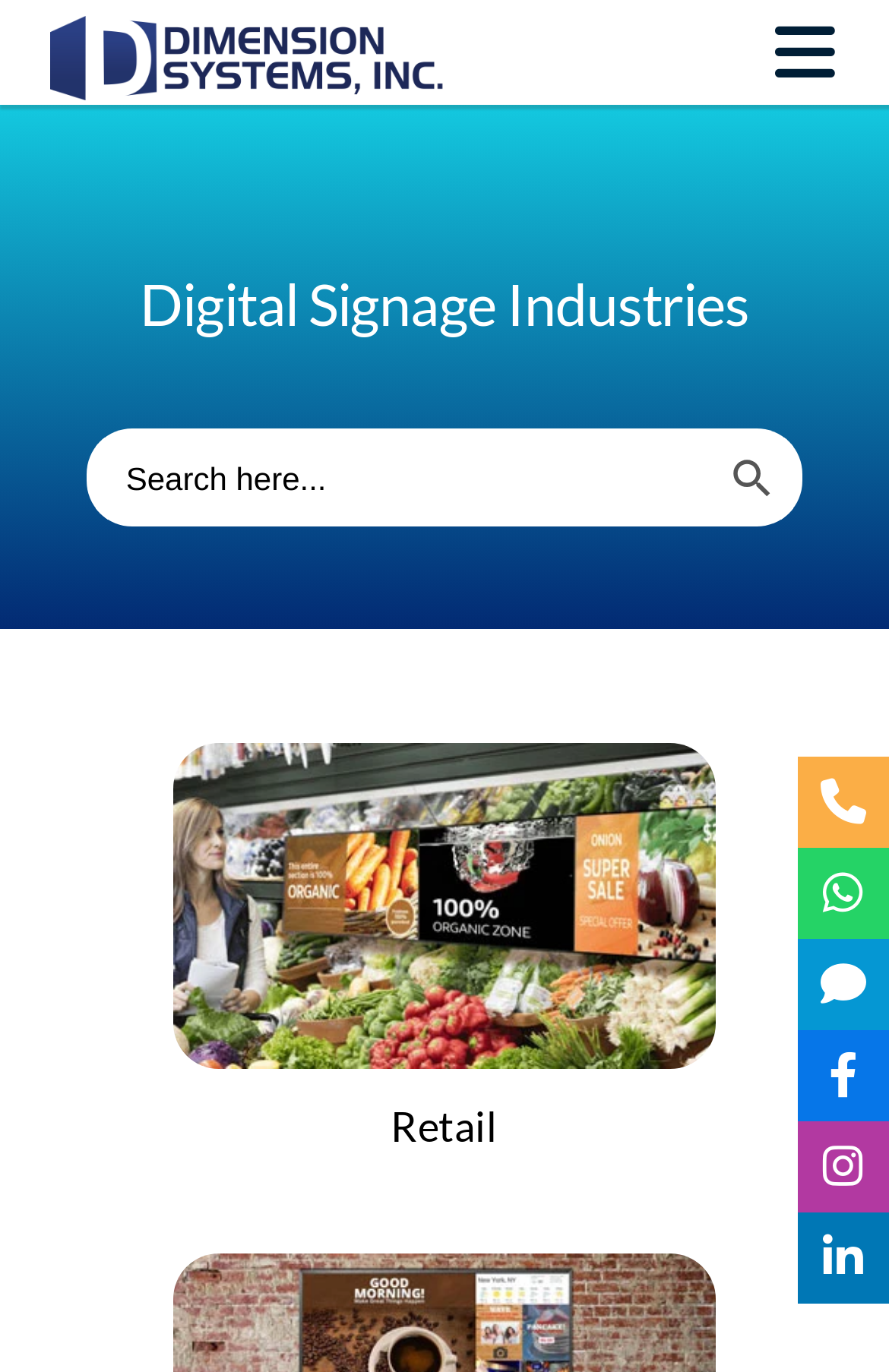Locate the bounding box coordinates of the element you need to click to accomplish the task described by this instruction: "Toggle the navigation menu".

[0.5, 0.008, 0.943, 0.068]